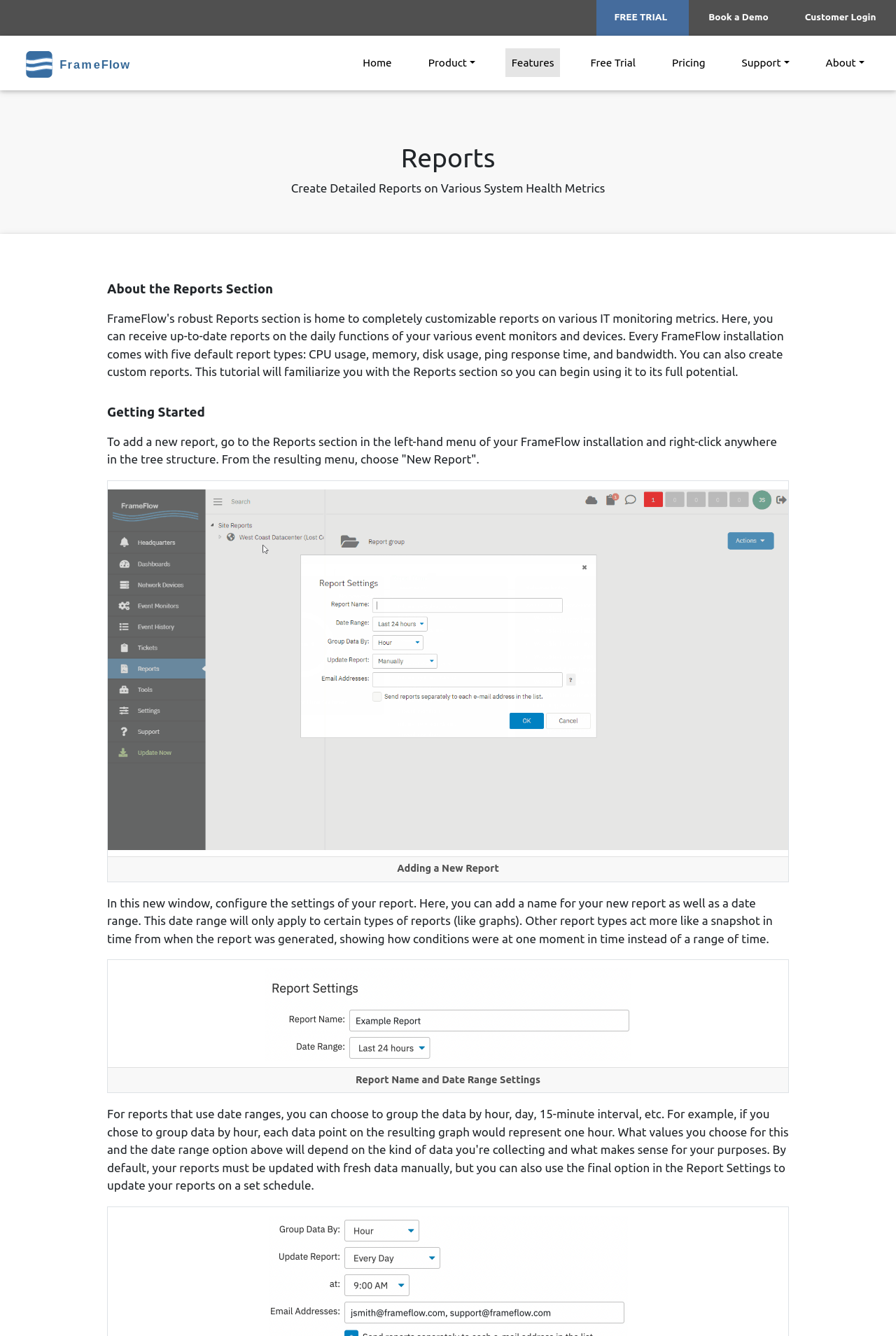Find the bounding box coordinates of the clickable area that will achieve the following instruction: "Click on the 'FREE TRIAL' link".

[0.679, 0.004, 0.751, 0.023]